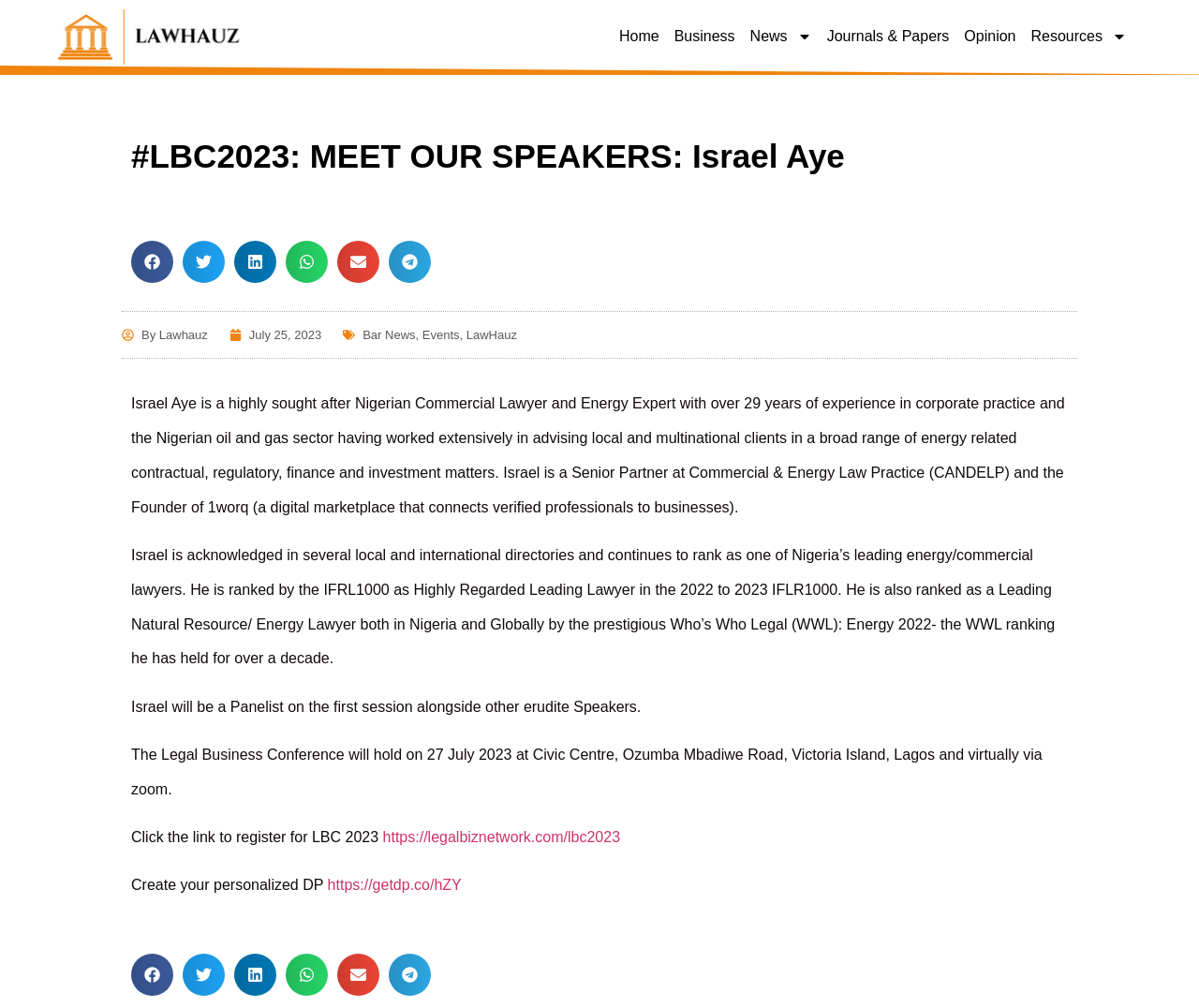Locate the bounding box coordinates of the clickable area needed to fulfill the instruction: "Read more about Israel Aye".

[0.109, 0.393, 0.888, 0.511]